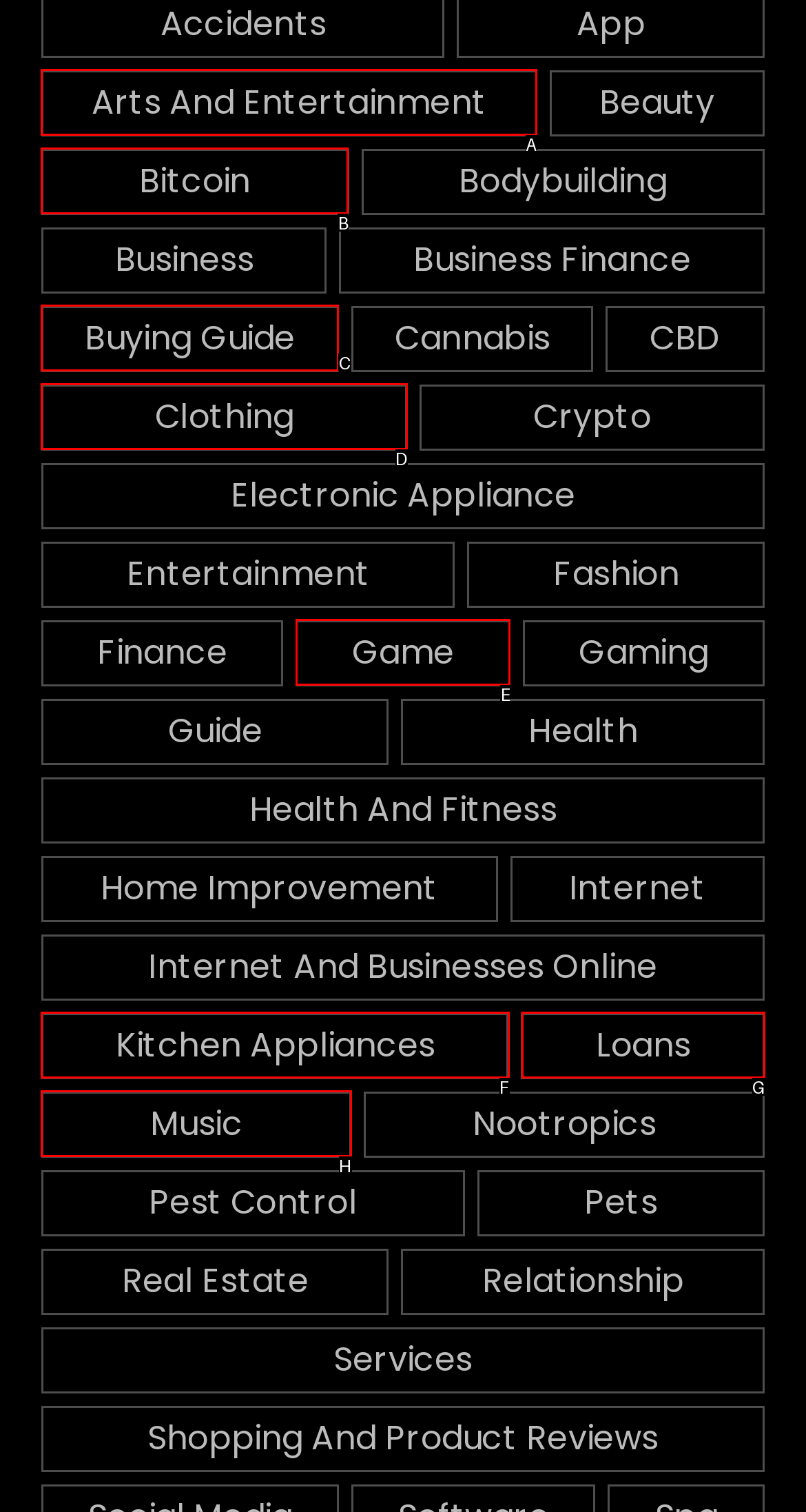Find the option that best fits the description: Arts and Entertainment. Answer with the letter of the option.

A